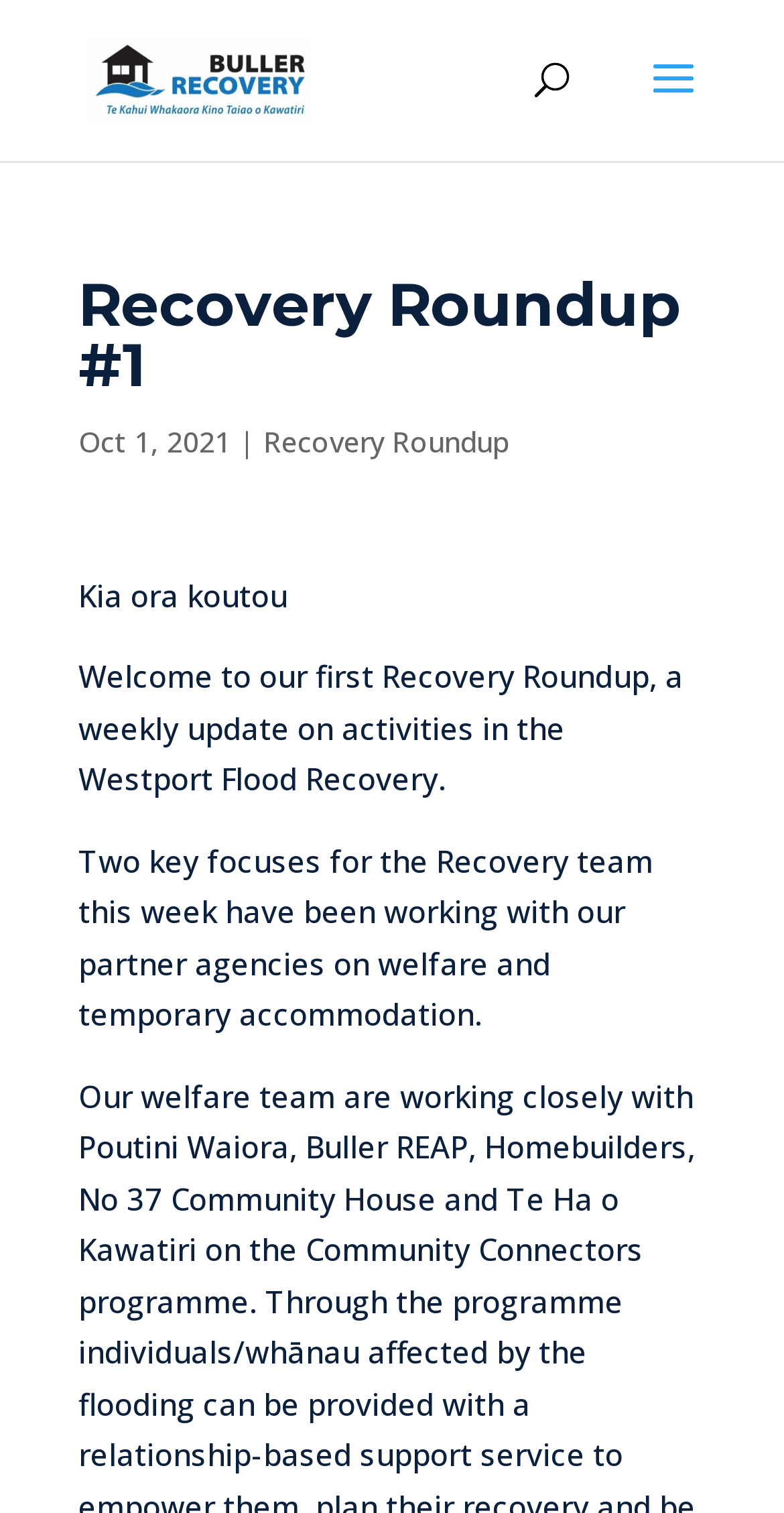Find the bounding box coordinates for the HTML element described as: "Recovery Roundup". The coordinates should consist of four float values between 0 and 1, i.e., [left, top, right, bottom].

[0.336, 0.279, 0.649, 0.304]